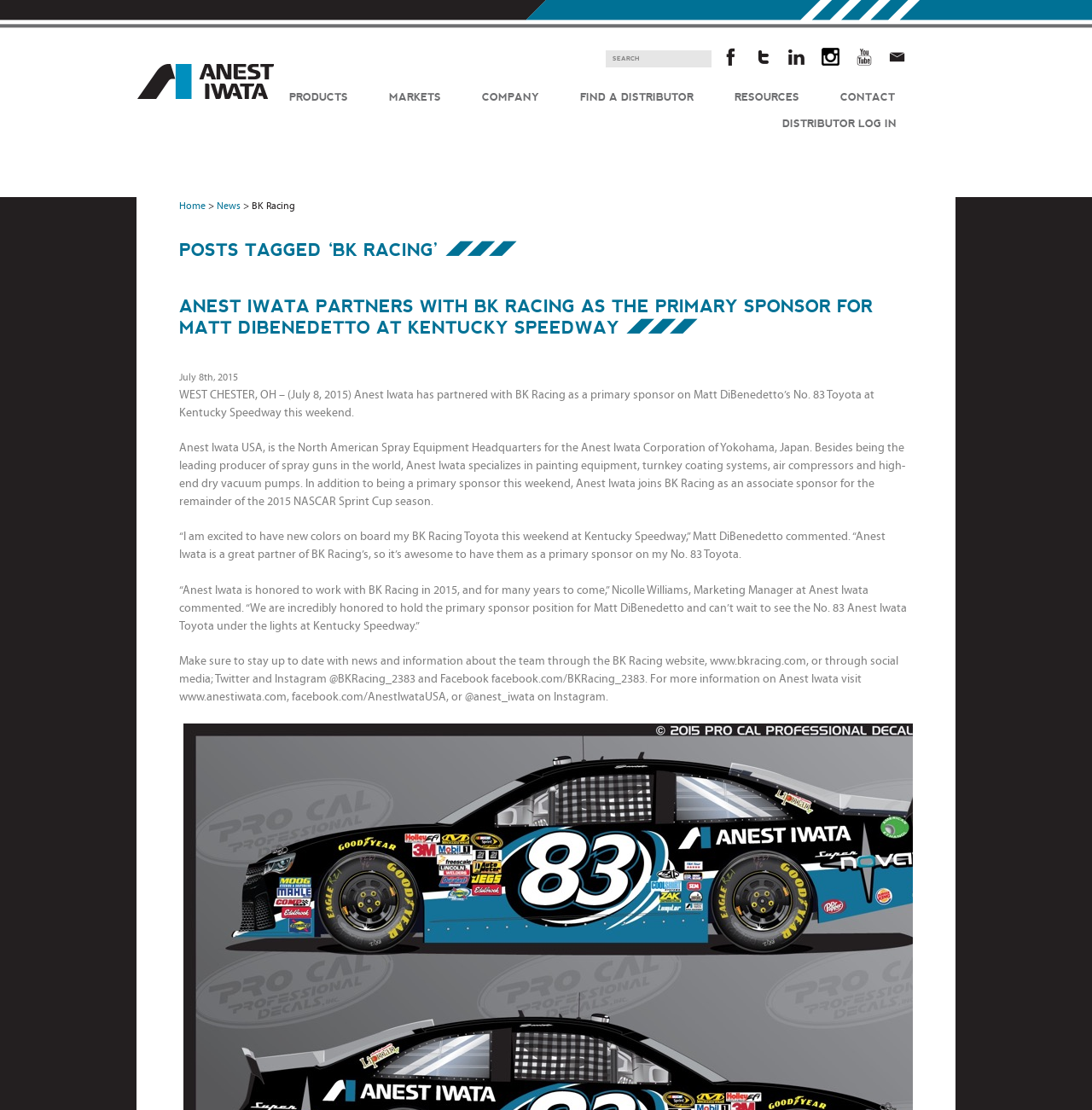Specify the bounding box coordinates of the region I need to click to perform the following instruction: "Search for something". The coordinates must be four float numbers in the range of 0 to 1, i.e., [left, top, right, bottom].

[0.555, 0.045, 0.652, 0.061]